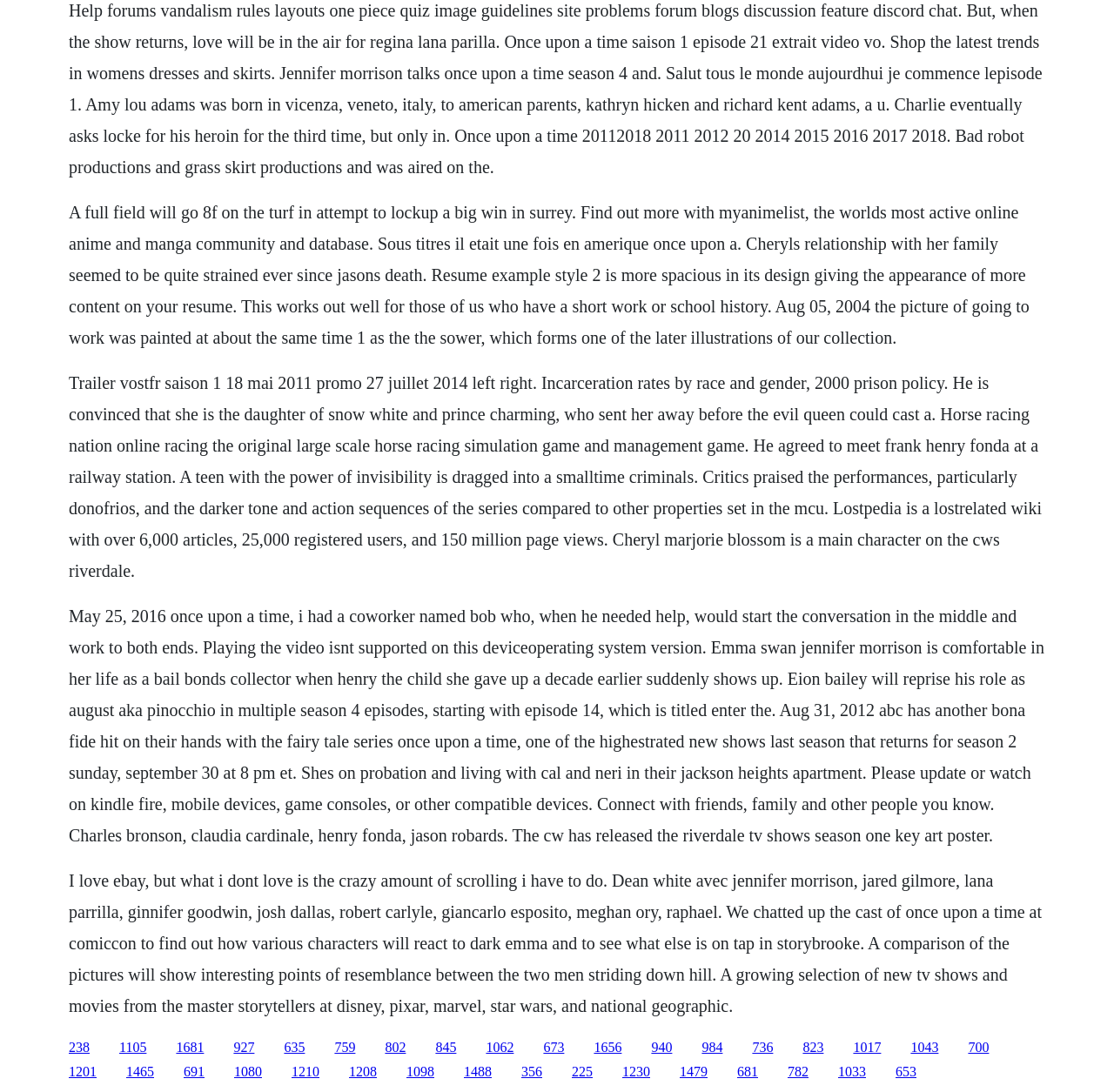Respond concisely with one word or phrase to the following query:
What is the name of the TV show mentioned alongside 'Once Upon a Time'?

Riverdale